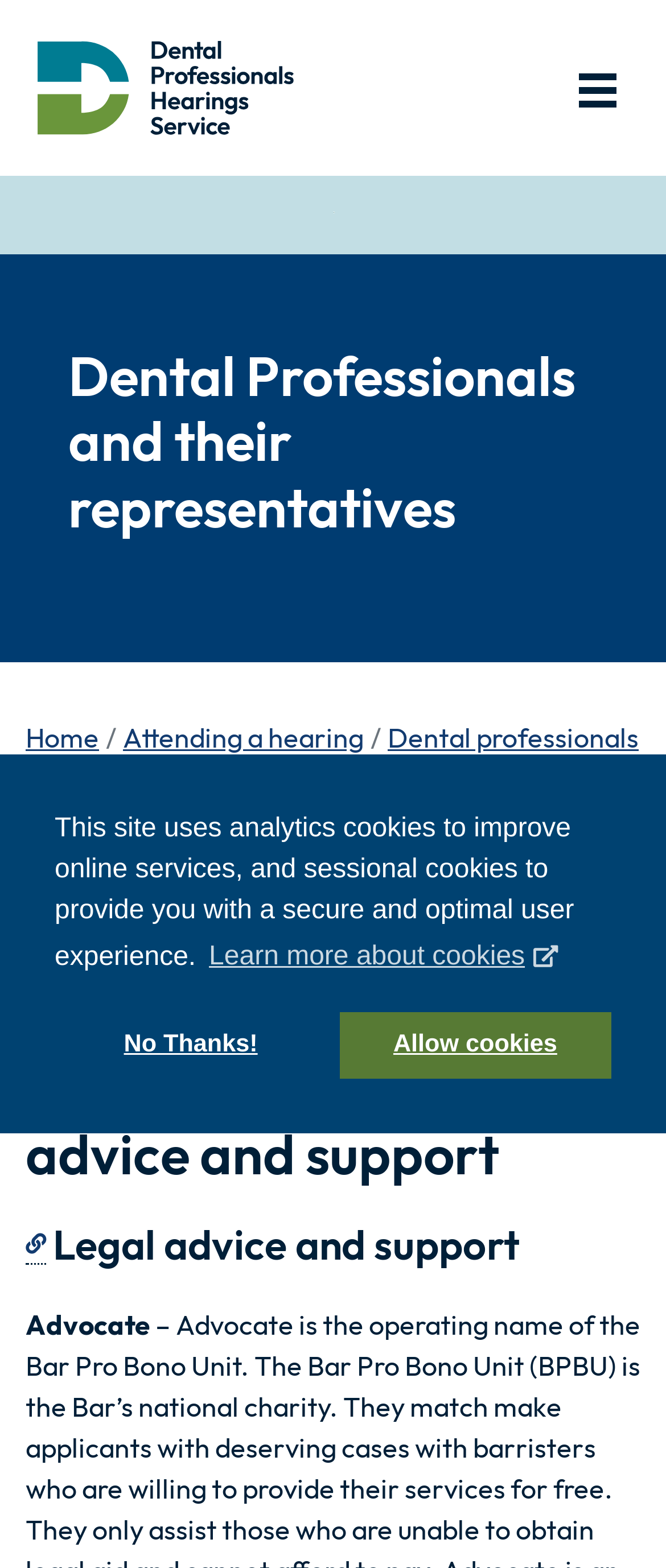Provide an in-depth caption for the webpage.

The webpage is about the Dental Professionals Hearings Service, which holds independent hearings for cases related to dental professionals' fitness to practise and registration. 

At the top of the page, there is a navigation section with a home button and a toggle navigation button on the right side. Below the navigation section, there is a heading that reads "Dental Professionals and their representatives". 

On the left side of the page, there is a section with three links: "Home", "Attending a hearing", and "Dental professionals". 

To the right of the links, there is an image of a representative, and below it, a section with the title "Useful contacts for advice and support". This section has a button to view its contents, which reveals two headings: "Useful contacts for advice and support" and "Legal advice and support". Under the second heading, there is a static text that reads "Advocate". 

At the bottom of the page, there is a cookie consent dialog with a description of the site's use of analytics and sessional cookies. The dialog has three buttons: "Learn more about cookies", "No Thanks! Do not allow cookies", and "Allow cookies".